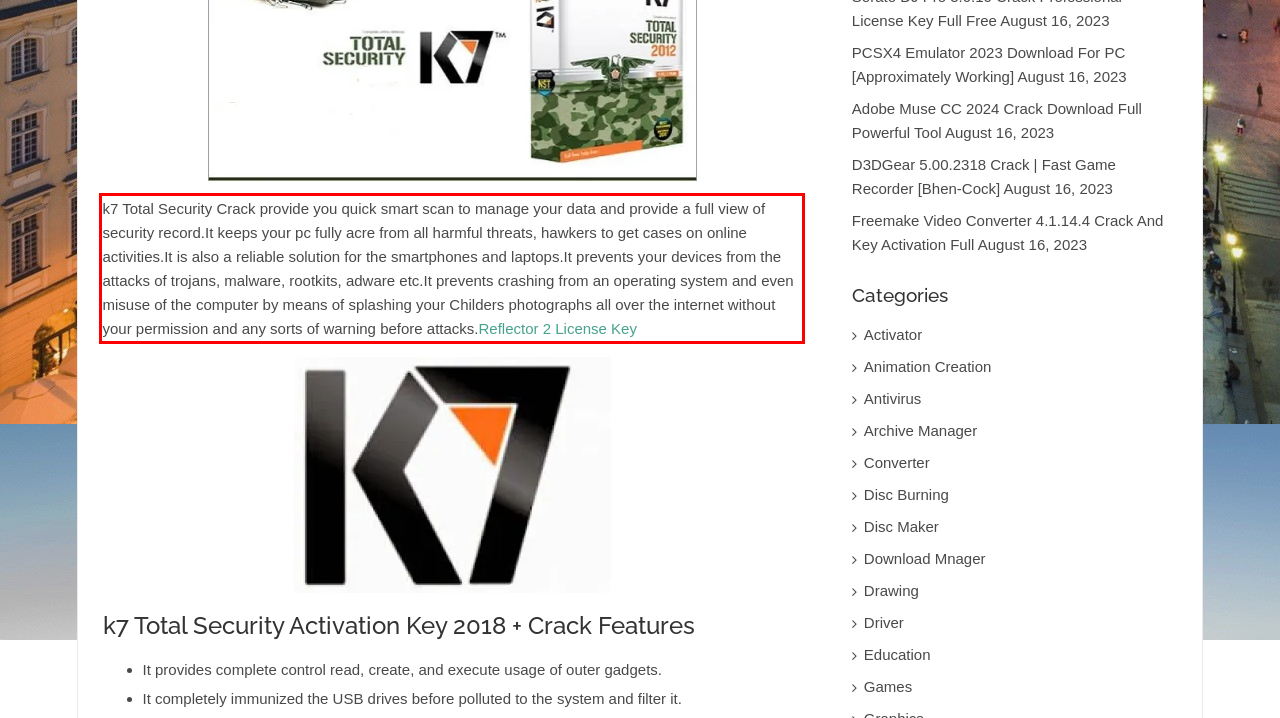Using the provided webpage screenshot, identify and read the text within the red rectangle bounding box.

k7 Total Security Crack provide you quick smart scan to manage your data and provide a full view of security record.It keeps your pc fully acre from all harmful threats, hawkers to get cases on online activities.It is also a reliable solution for the smartphones and laptops.It prevents your devices from the attacks of trojans, malware, rootkits, adware etc.It prevents crashing from an operating system and even misuse of the computer by means of splashing your Childers photographs all over the internet without your permission and any sorts of warning before attacks.Reflector 2 License Key